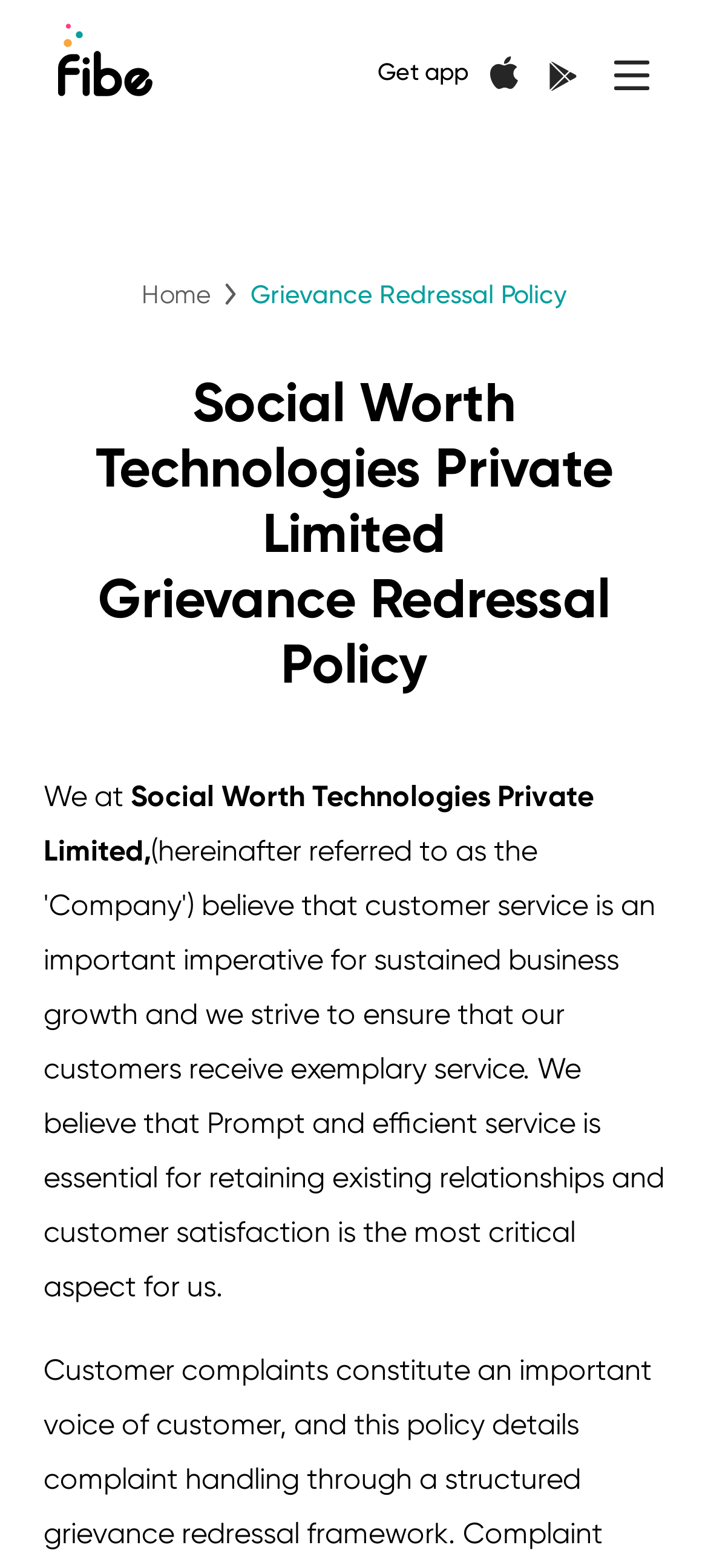Carefully examine the image and provide an in-depth answer to the question: What is the purpose of the arrow down button?

I inferred the purpose of the arrow down button by its icon and its position on the page. The button is likely used to expand or collapse content, allowing users to show or hide more information.